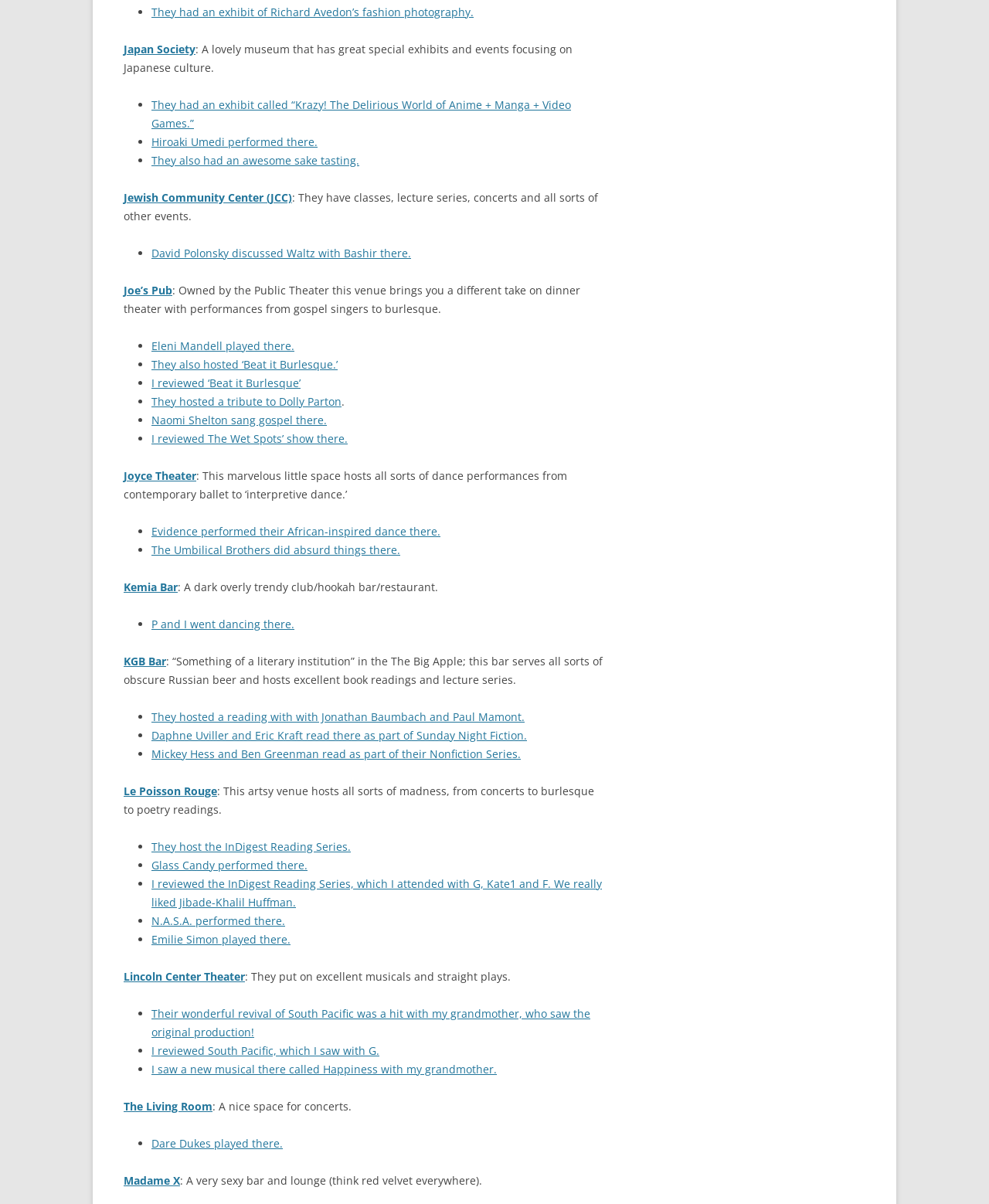Bounding box coordinates are given in the format (top-left x, top-left y, bottom-right x, bottom-right y). All values should be floating point numbers between 0 and 1. Provide the bounding box coordinate for the UI element described as: Jewish Community Center (JCC)

[0.125, 0.158, 0.295, 0.17]